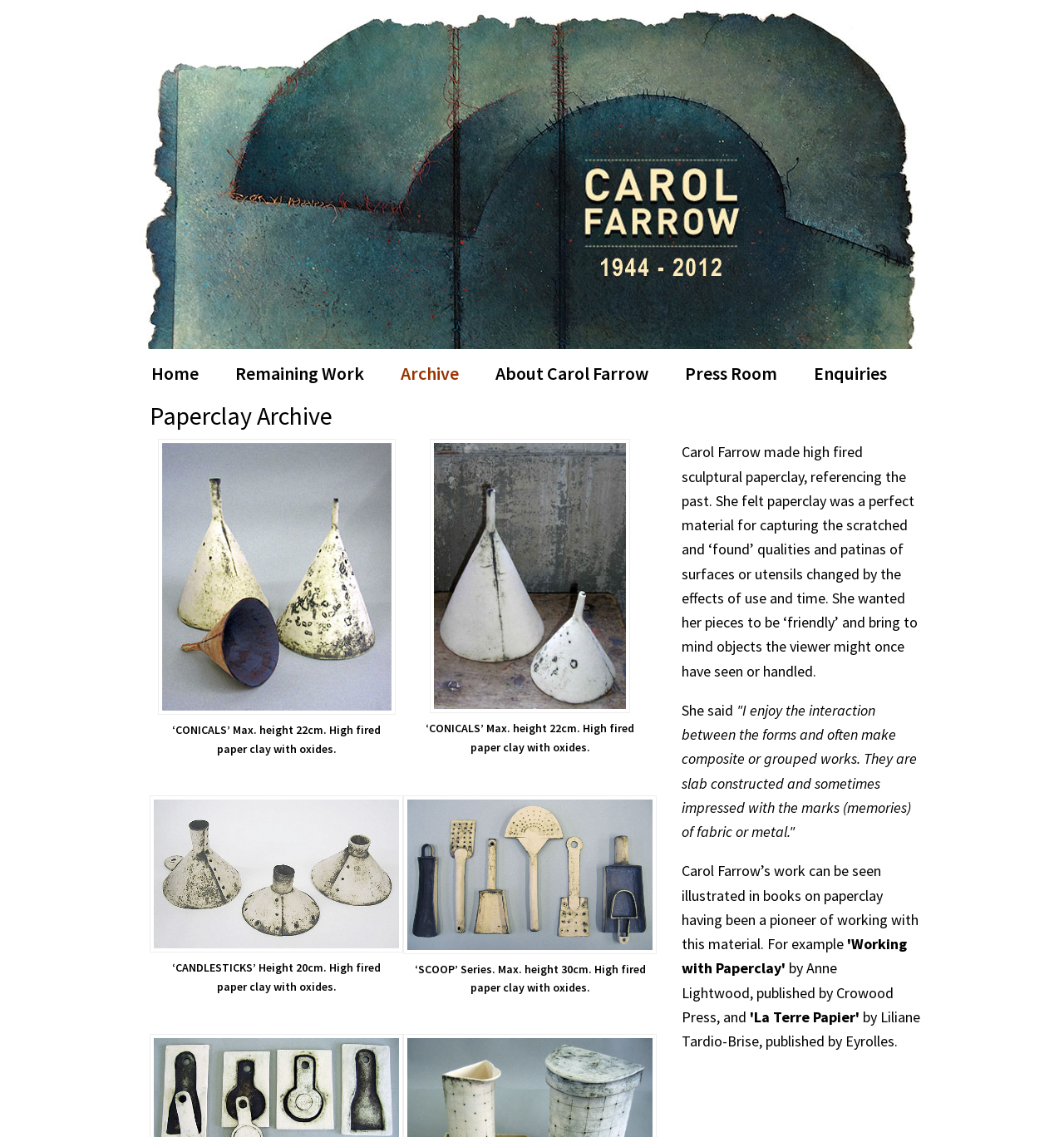Give a one-word or one-phrase response to the question:
What material does the artist work with?

Paper clay